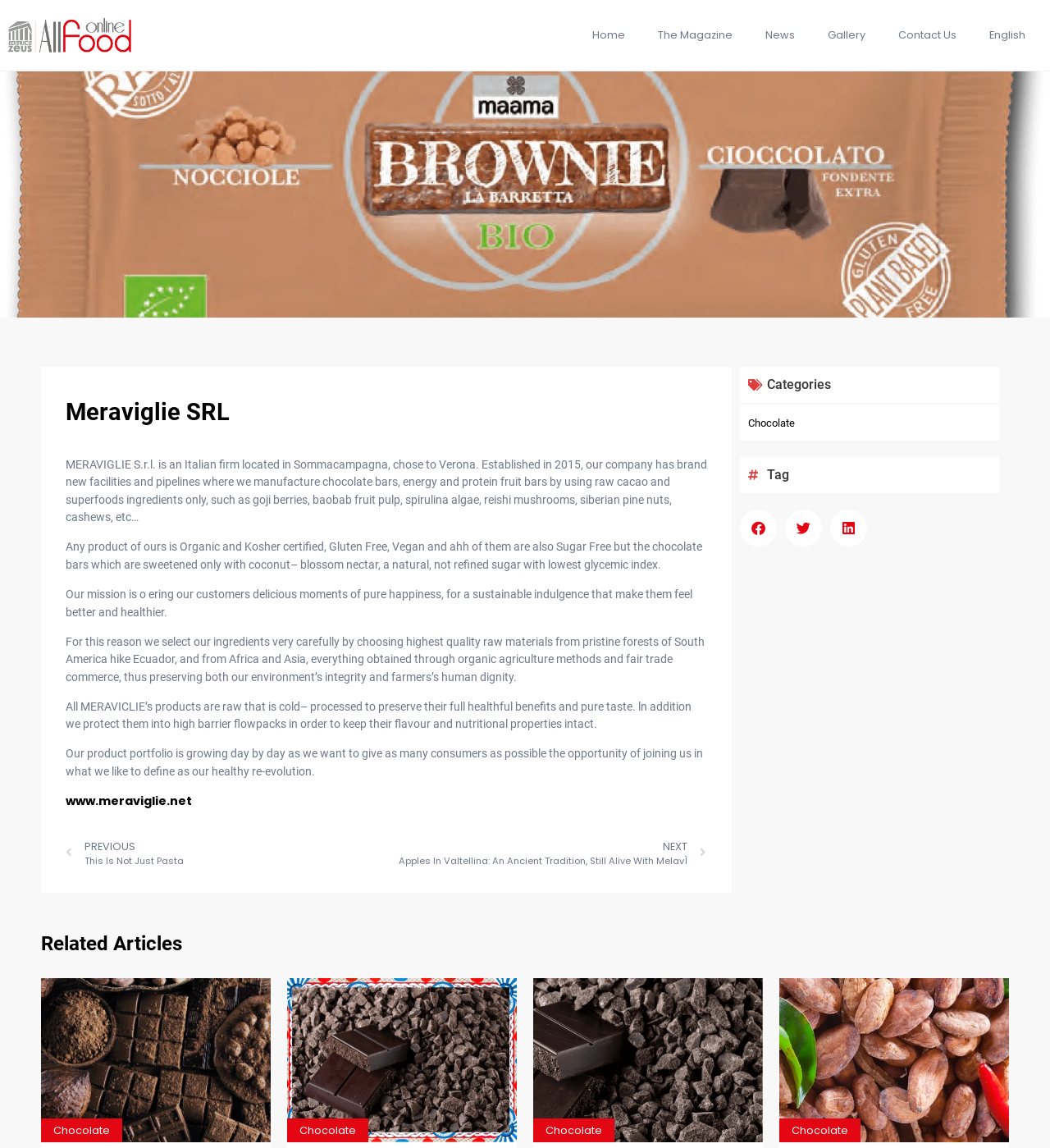Please specify the bounding box coordinates of the clickable region necessary for completing the following instruction: "Visit the website". The coordinates must consist of four float numbers between 0 and 1, i.e., [left, top, right, bottom].

[0.062, 0.691, 0.183, 0.705]